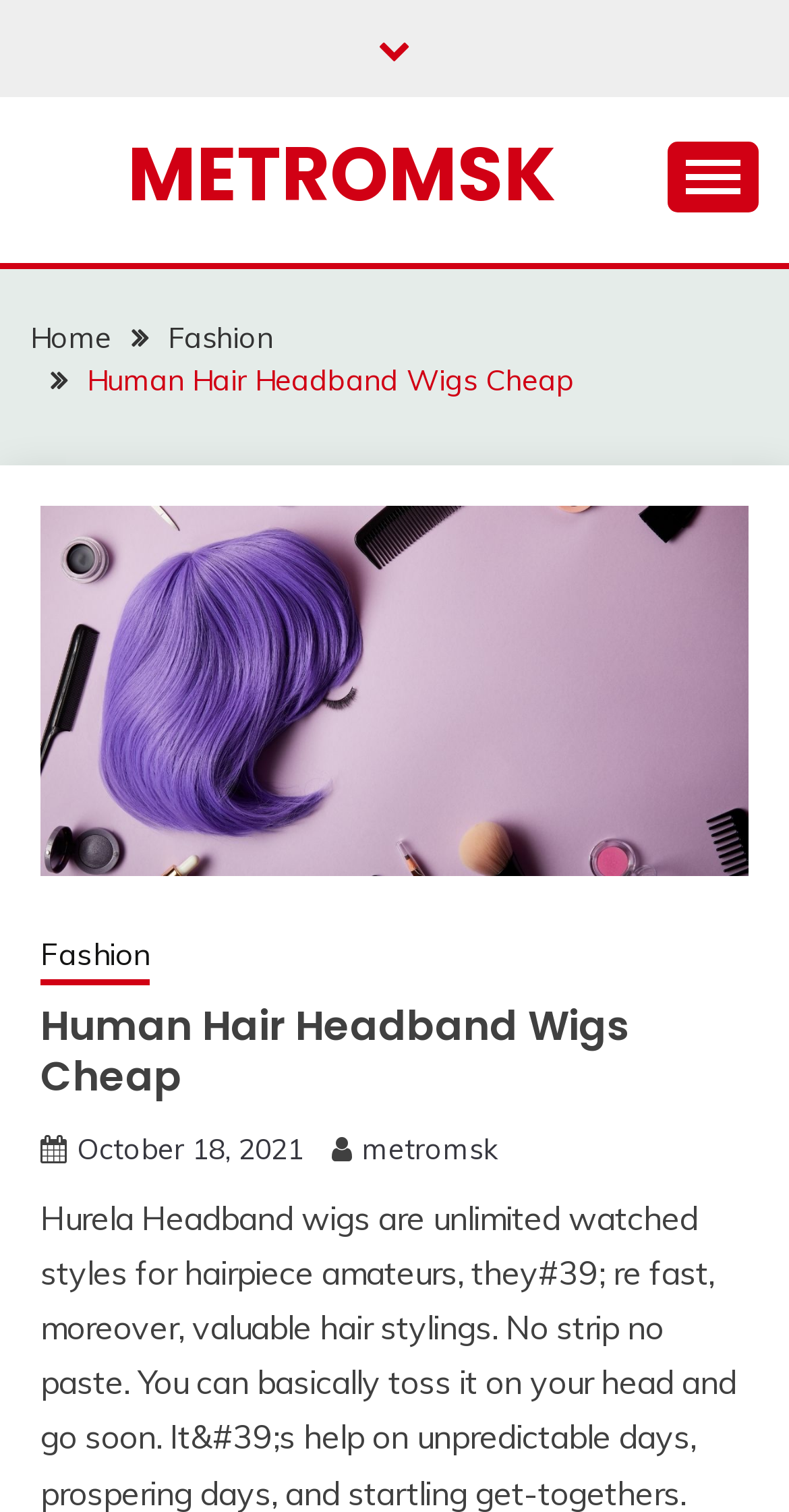Locate the bounding box coordinates of the clickable area needed to fulfill the instruction: "Check the post date".

[0.097, 0.748, 0.385, 0.772]